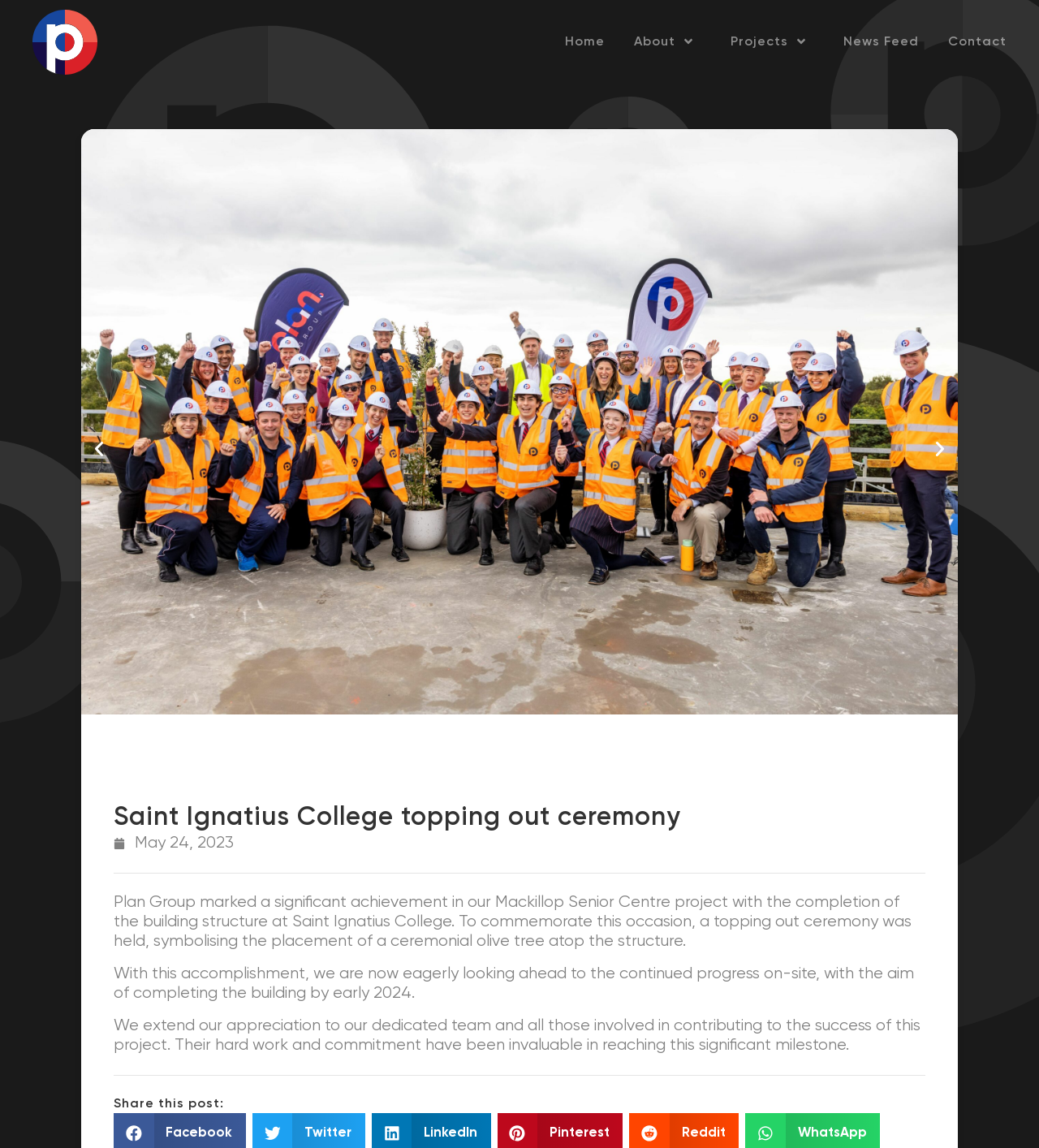Respond to the following question using a concise word or phrase: 
How many images are in the carousel?

1